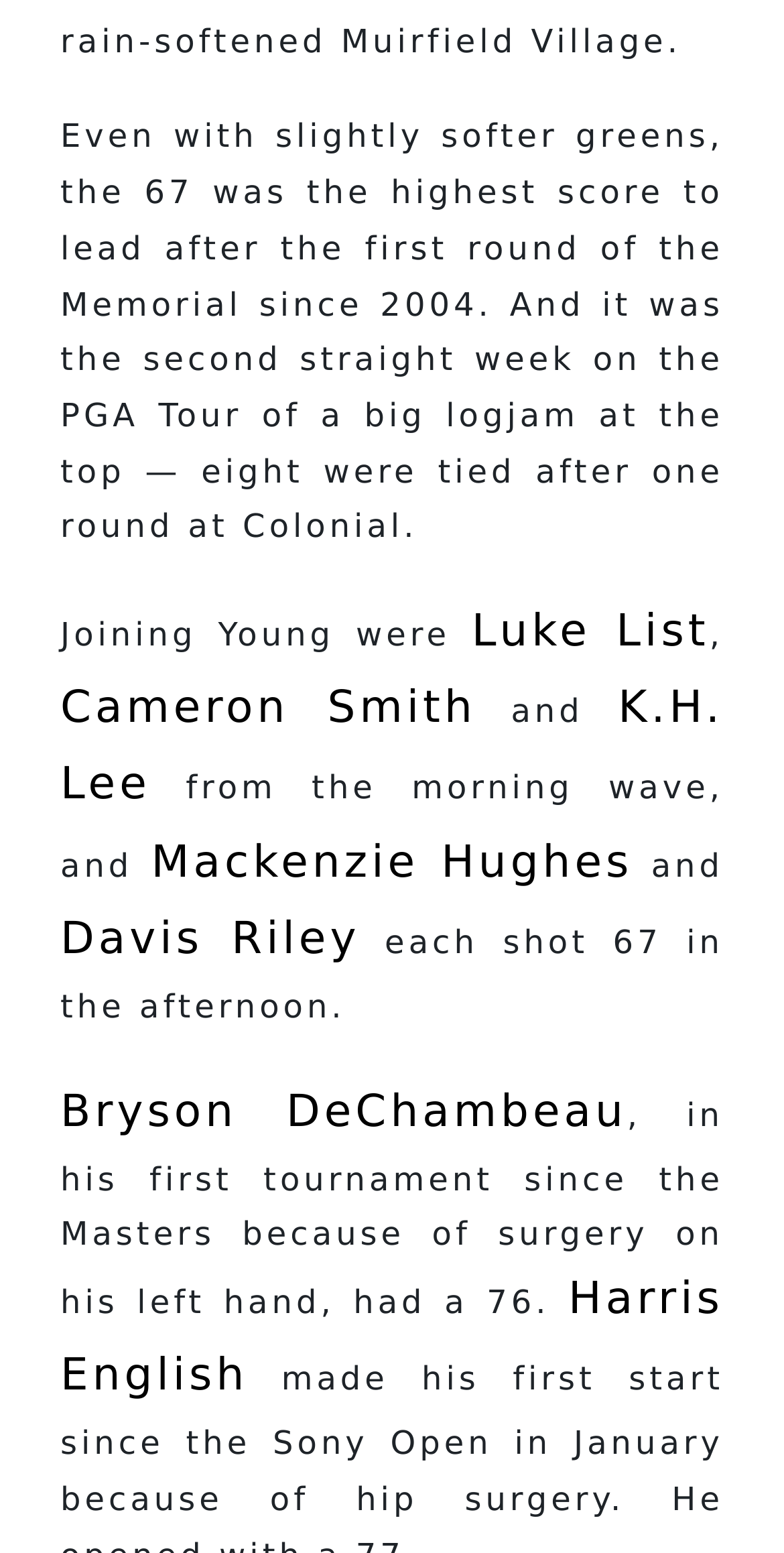Give a succinct answer to this question in a single word or phrase: 
What is Bryson DeChambeau's score?

76